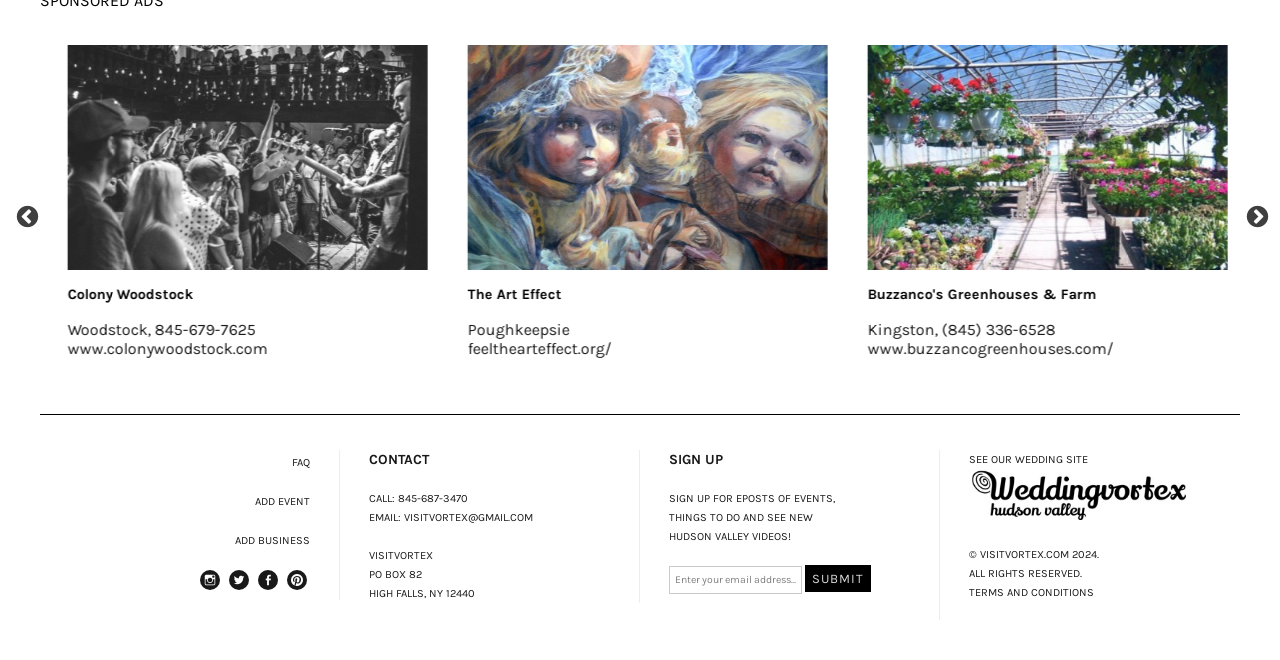What is the name of the first business listed? Based on the screenshot, please respond with a single word or phrase.

The Art Effect